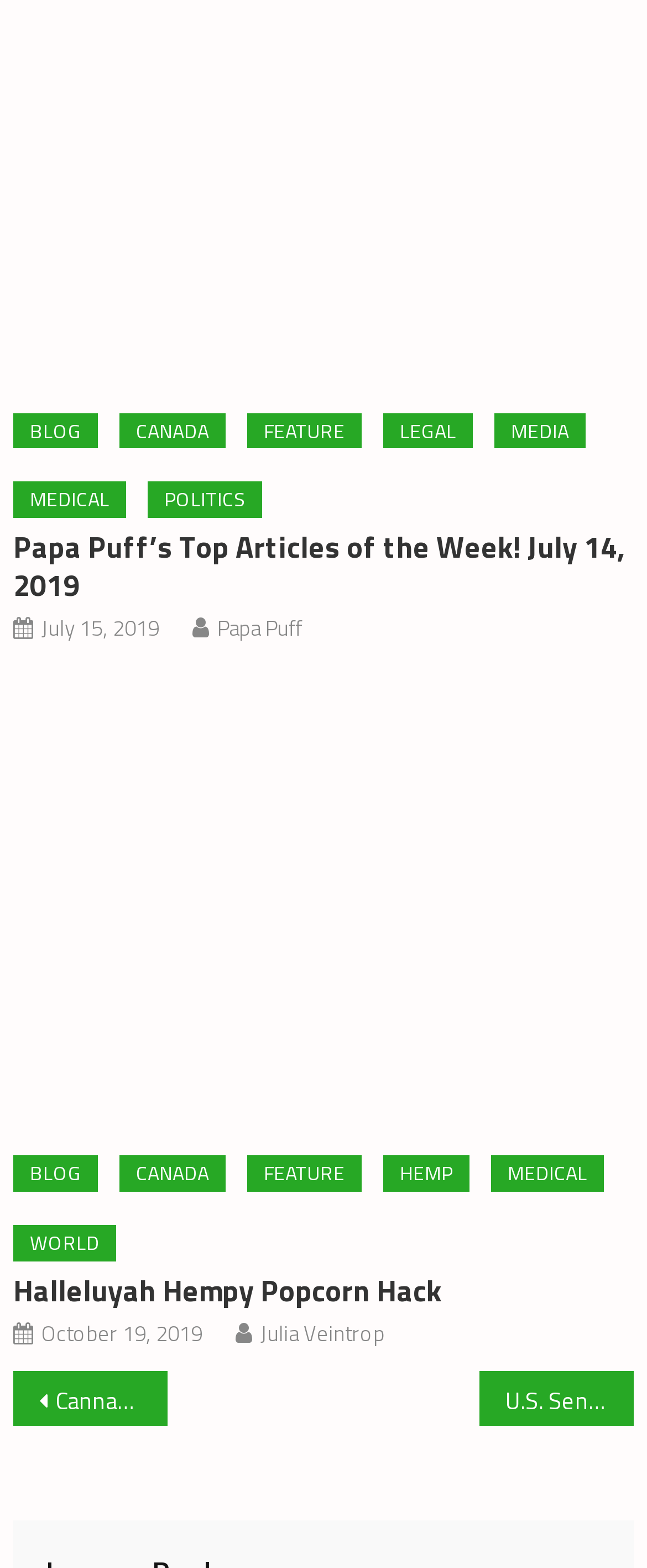What is the date of the second article?
Give a one-word or short phrase answer based on the image.

October 19, 2019